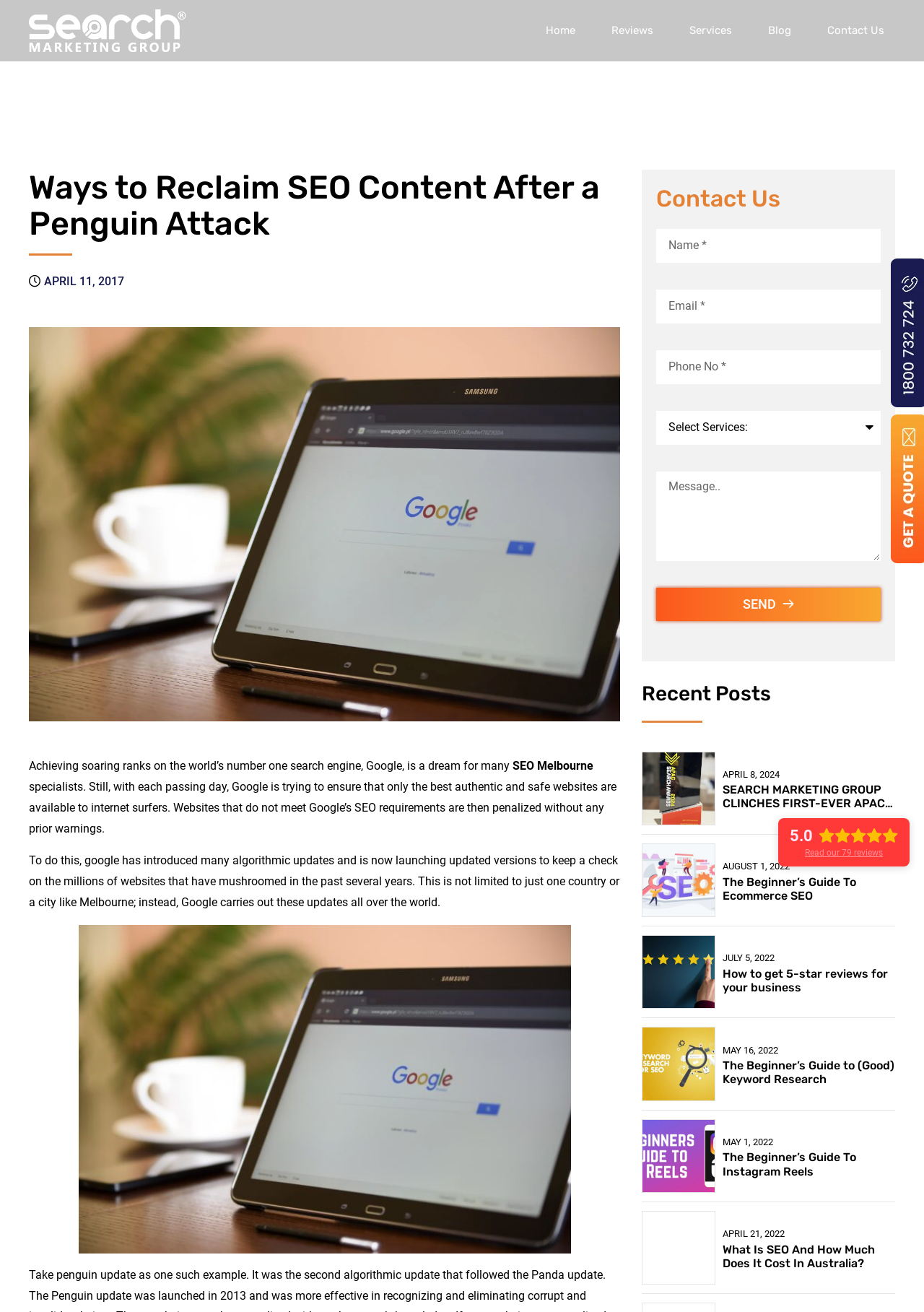Please identify the bounding box coordinates of the element's region that needs to be clicked to fulfill the following instruction: "Click on the 'SEND' button". The bounding box coordinates should consist of four float numbers between 0 and 1, i.e., [left, top, right, bottom].

[0.71, 0.448, 0.953, 0.473]